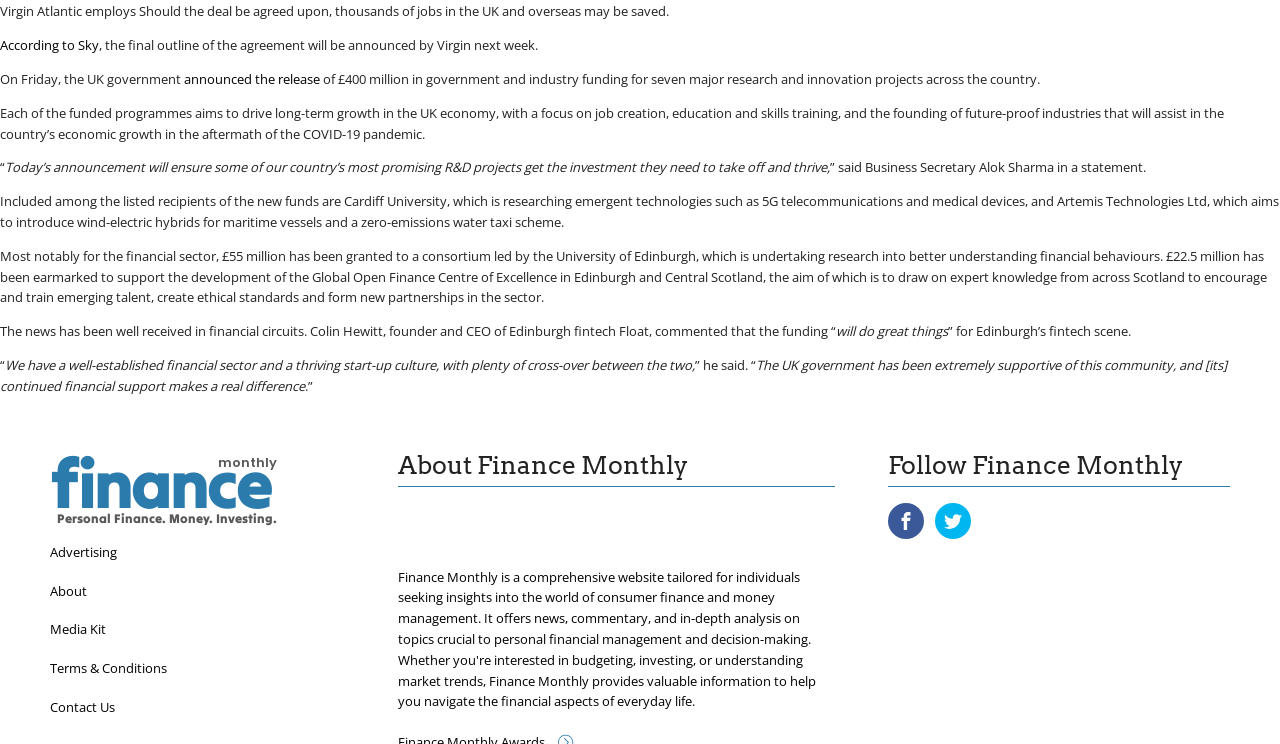From the screenshot, find the bounding box of the UI element matching this description: "Contact Us". Supply the bounding box coordinates in the form [left, top, right, bottom], each a float between 0 and 1.

[0.039, 0.925, 0.27, 0.977]